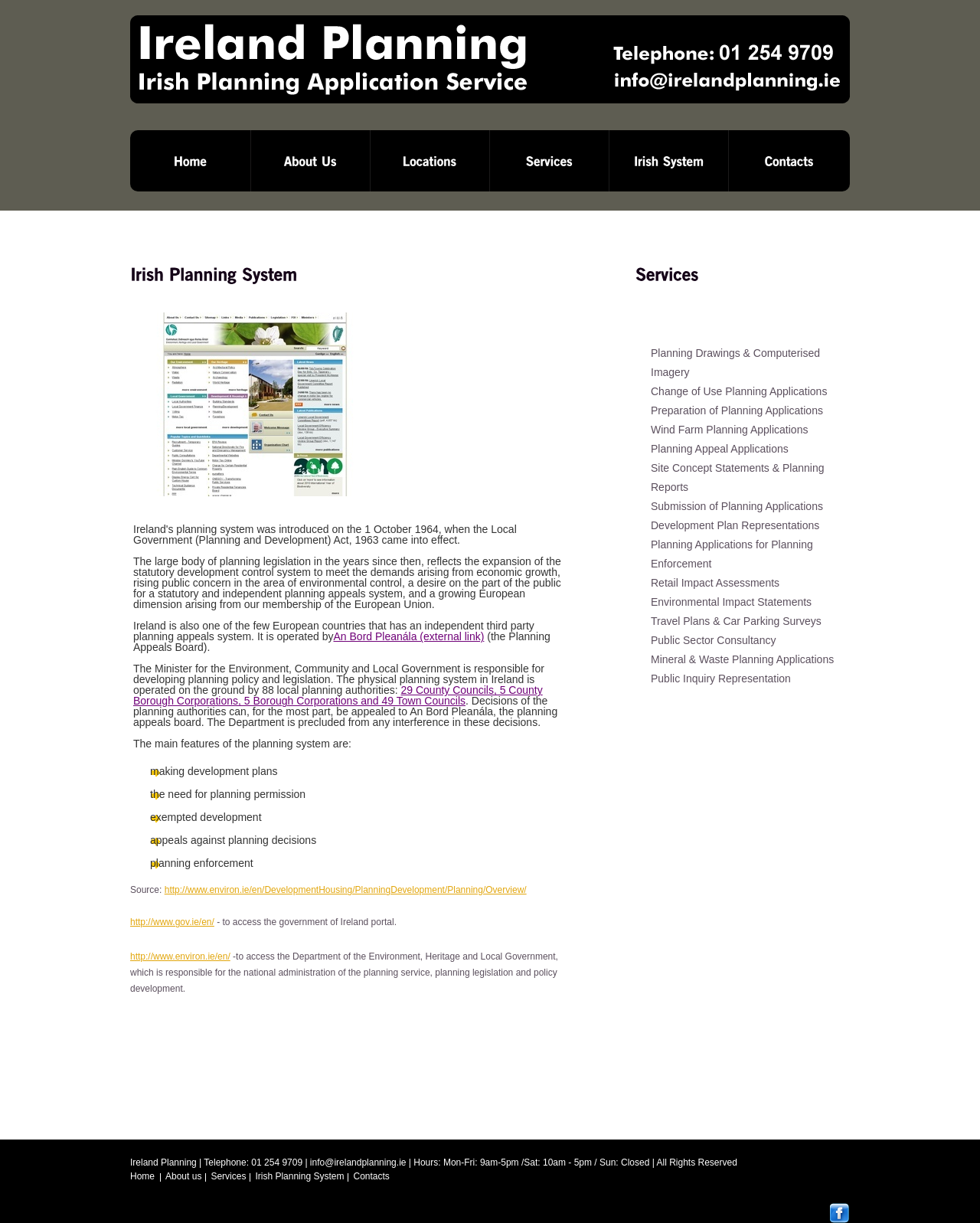What is the name of the planning appeals board in Ireland?
Please provide a detailed and thorough answer to the question.

The answer can be found in the paragraph that mentions the independent third party planning appeals system. The text states 'It is operated by An Bord Pleanála (external link) (the Planning Appeals Board).' This indicates that An Bord Pleanála is the planning appeals board in Ireland.